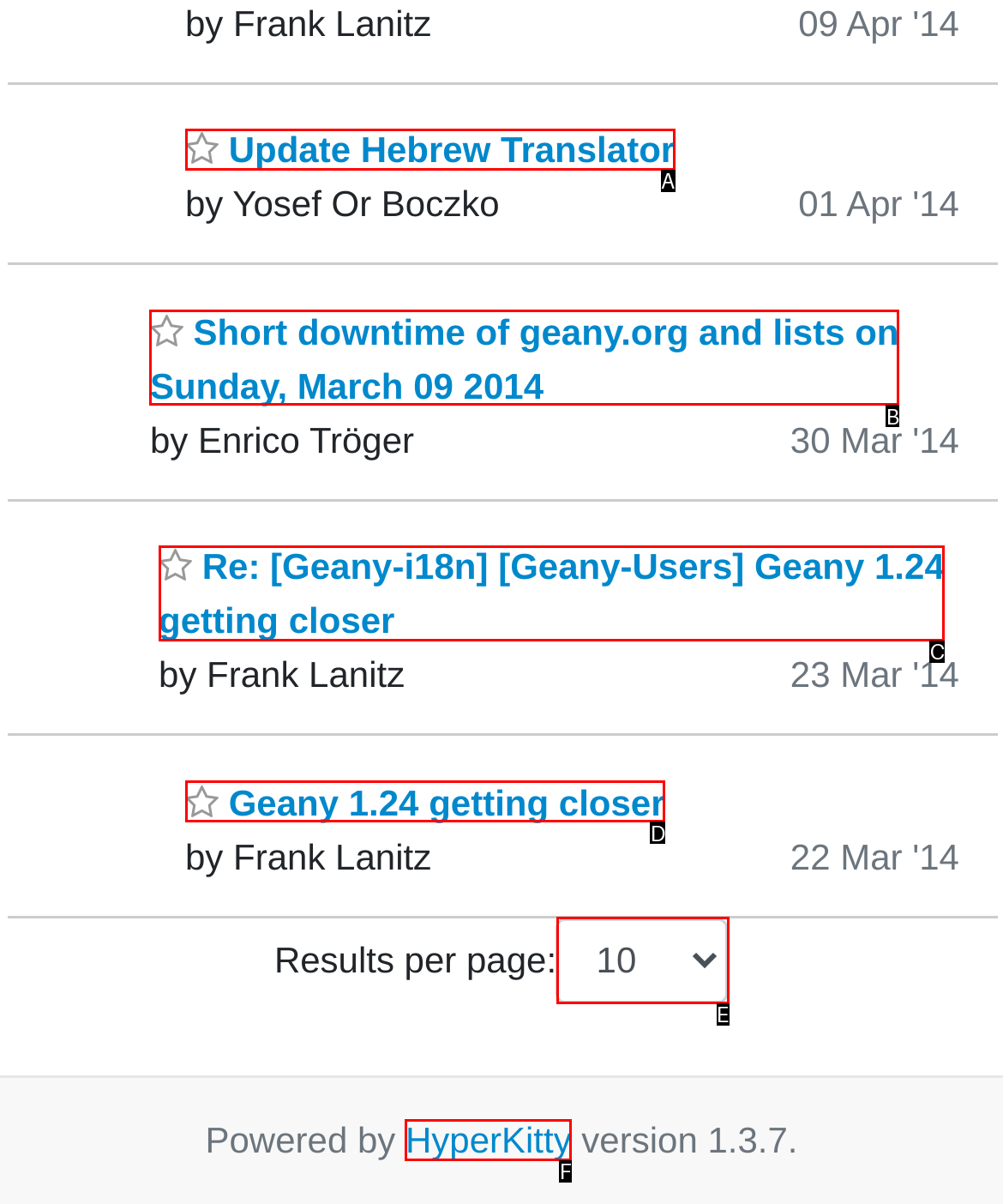Using the given description: Geany 1.24 getting closer, identify the HTML element that corresponds best. Answer with the letter of the correct option from the available choices.

D